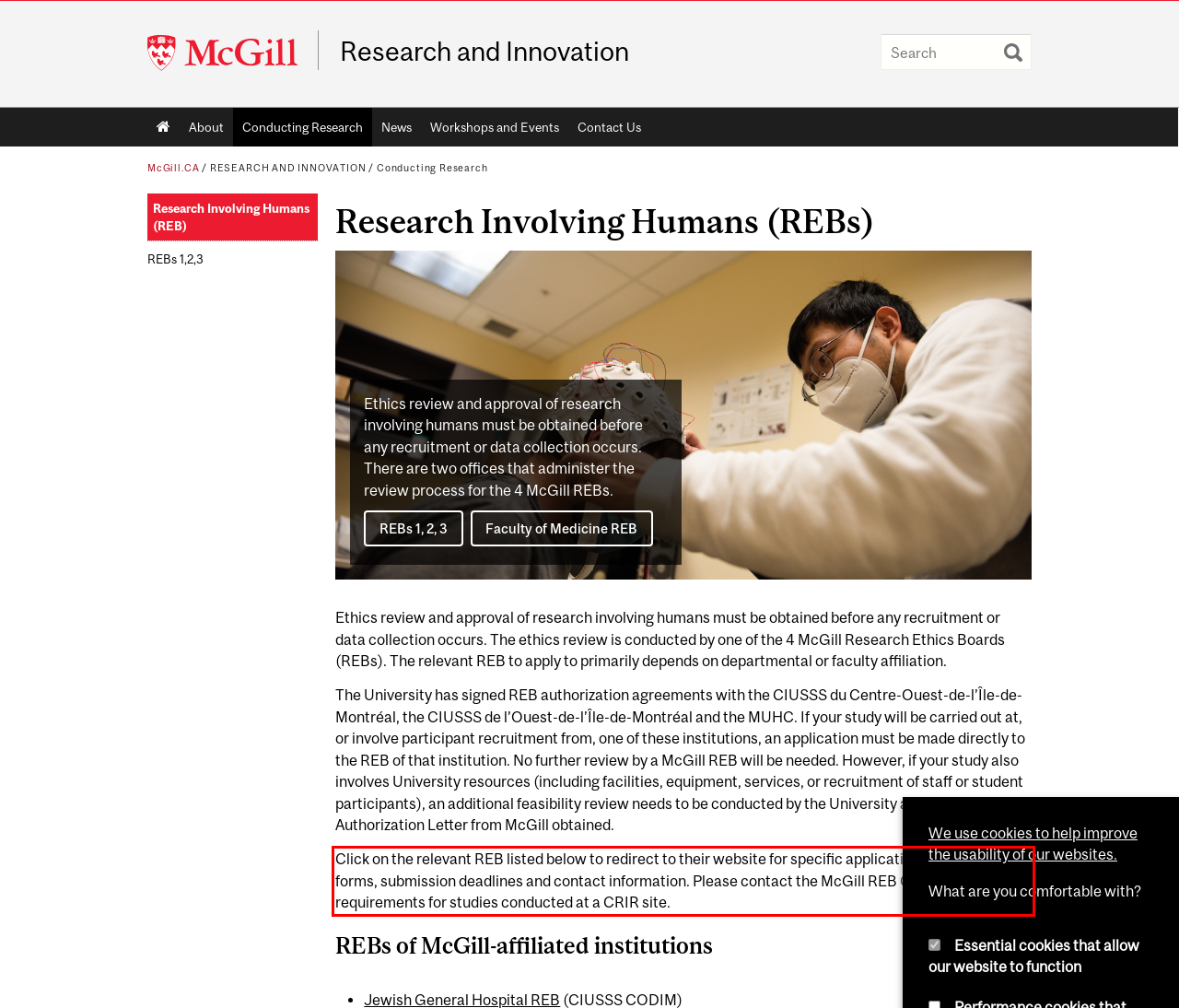Given a screenshot of a webpage containing a red rectangle bounding box, extract and provide the text content found within the red bounding box.

Click on the relevant REB listed below to redirect to their website for specific application instructions, forms, submission deadlines and contact information. Please contact the McGill REB Office for review requirements for studies conducted at a CRIR site.